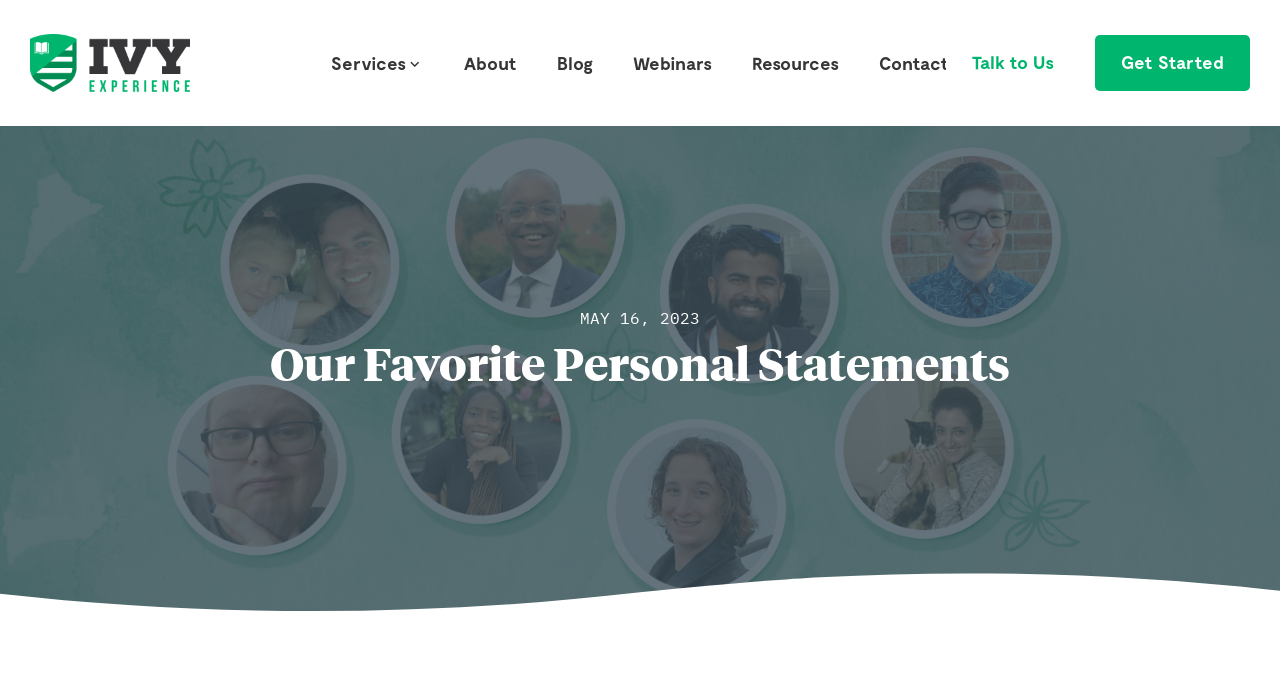Refer to the screenshot and give an in-depth answer to this question: How many links are present in the top navigation bar?

I counted the number of links in the top navigation bar by looking at the link elements with y-coordinates between 0.071 and 0.11, which indicates that they are aligned horizontally and are part of the top navigation bar.